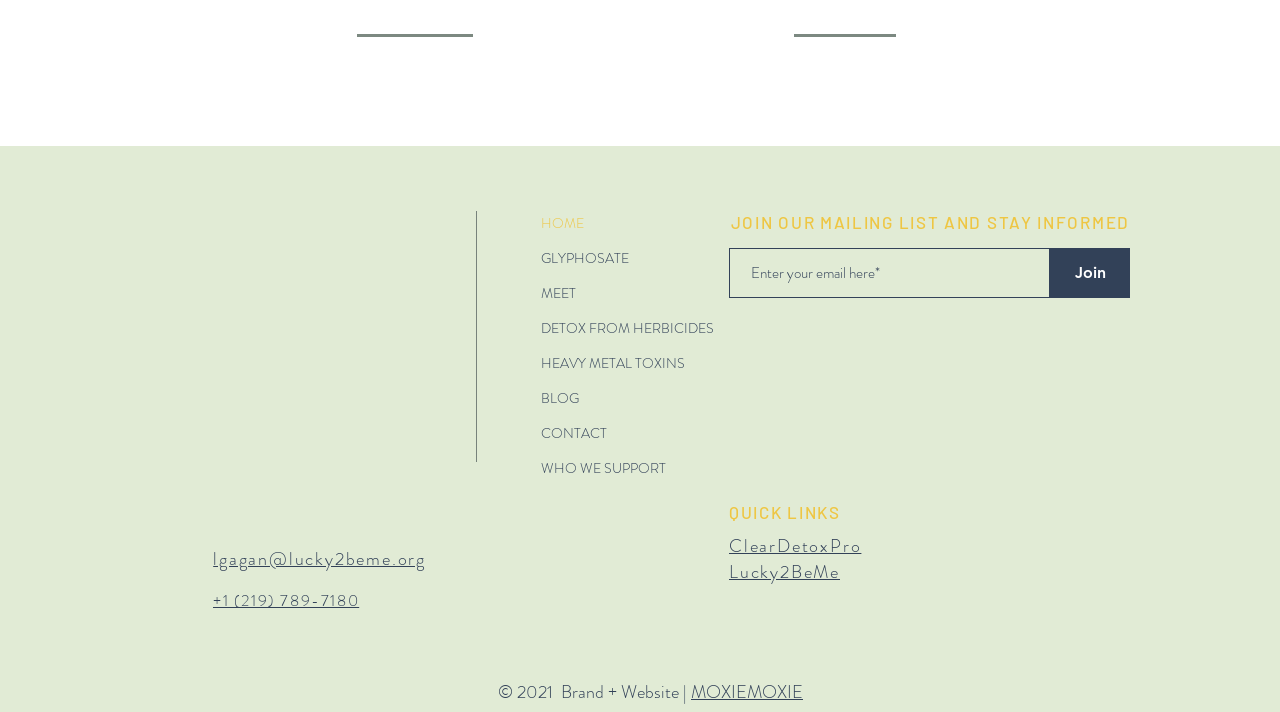Please provide a one-word or short phrase answer to the question:
What is the phone number on the webpage?

+1 (219) 789-7180